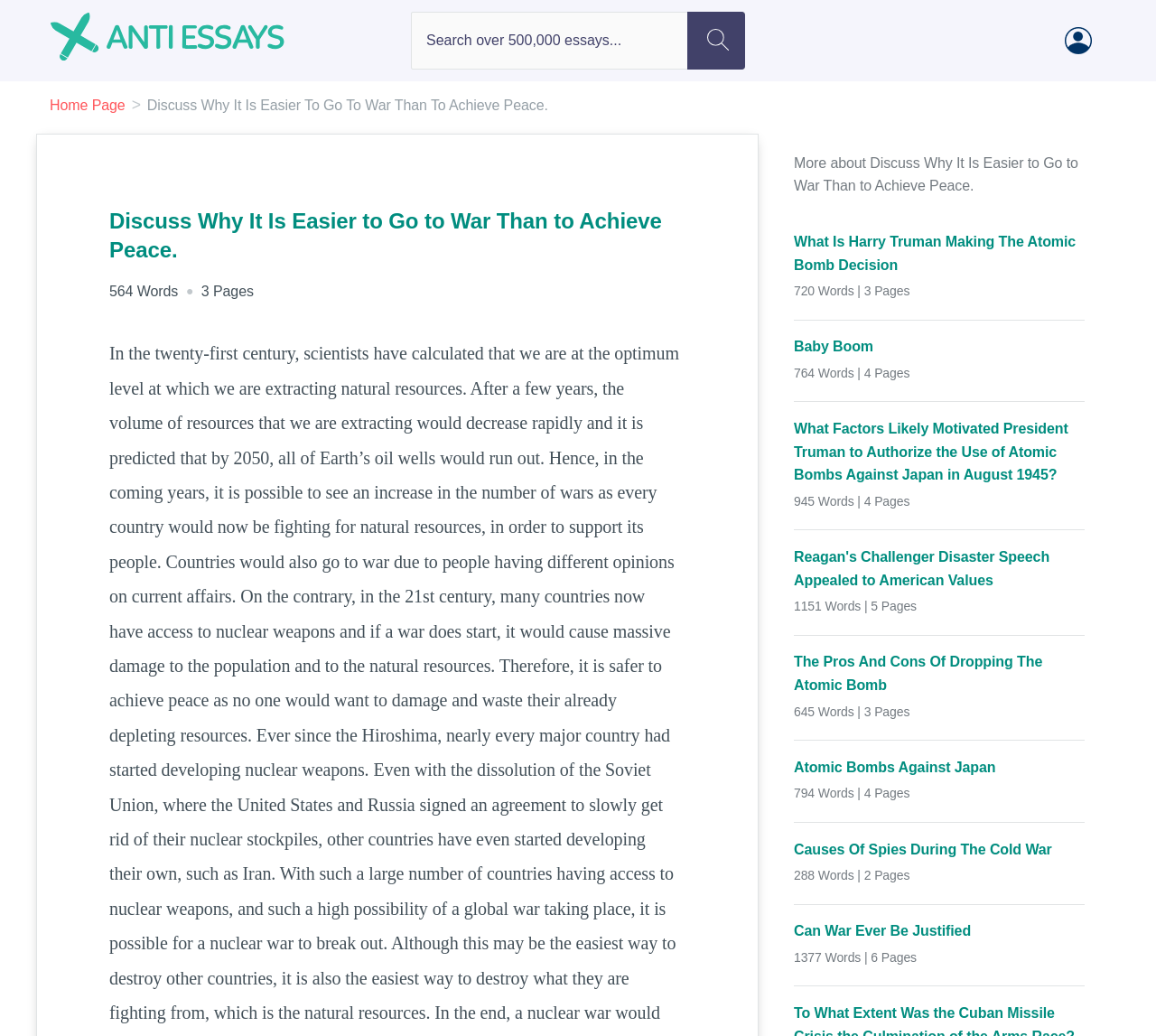Can you give a detailed response to the following question using the information from the image? How many words are in the essay?

The webpage contains a static text element with the text '564 Words', which indicates the word count of the essay.